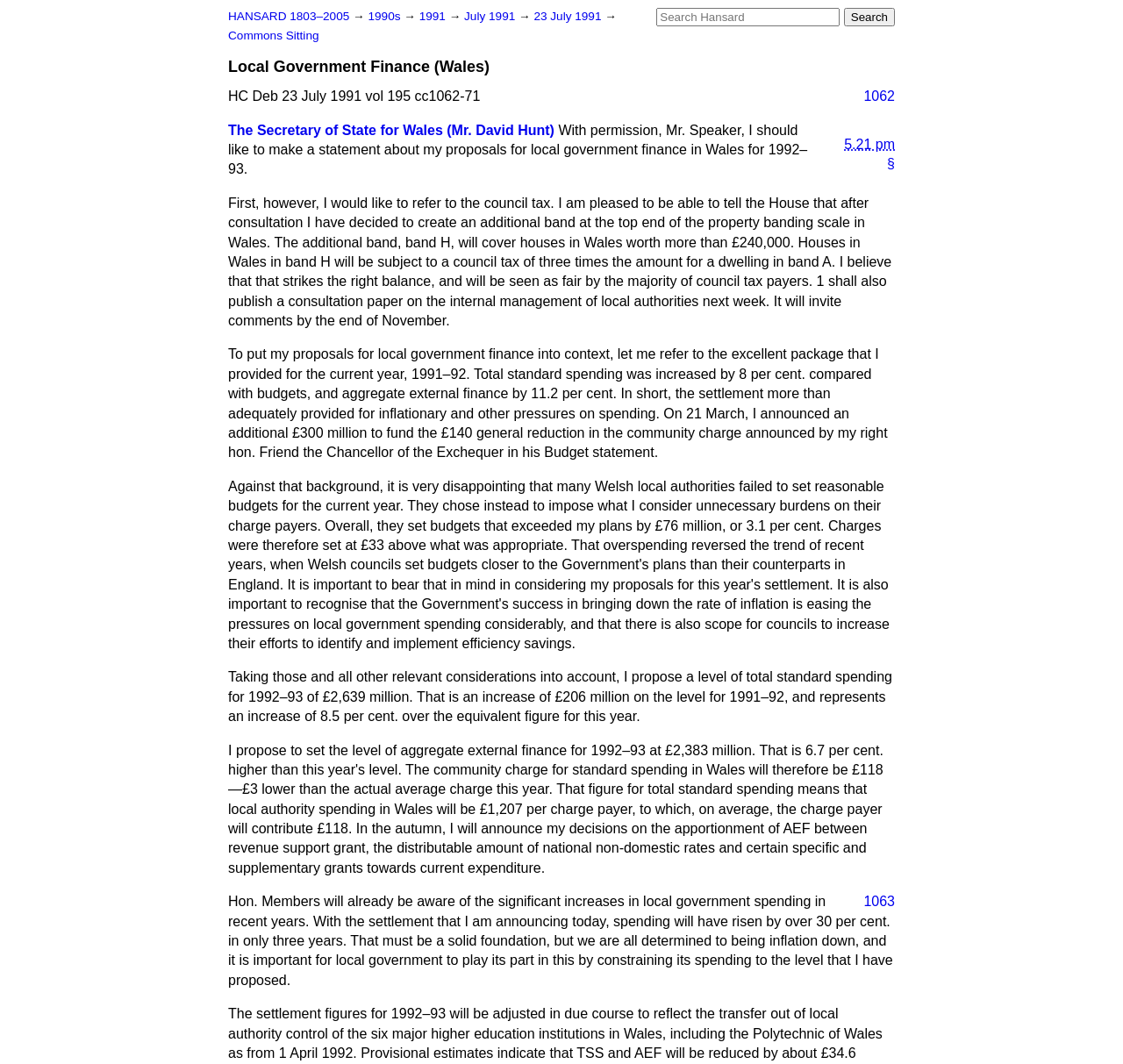Predict the bounding box coordinates of the area that should be clicked to accomplish the following instruction: "Search for Hansard archives". The bounding box coordinates should consist of four float numbers between 0 and 1, i.e., [left, top, right, bottom].

[0.585, 0.007, 0.748, 0.025]